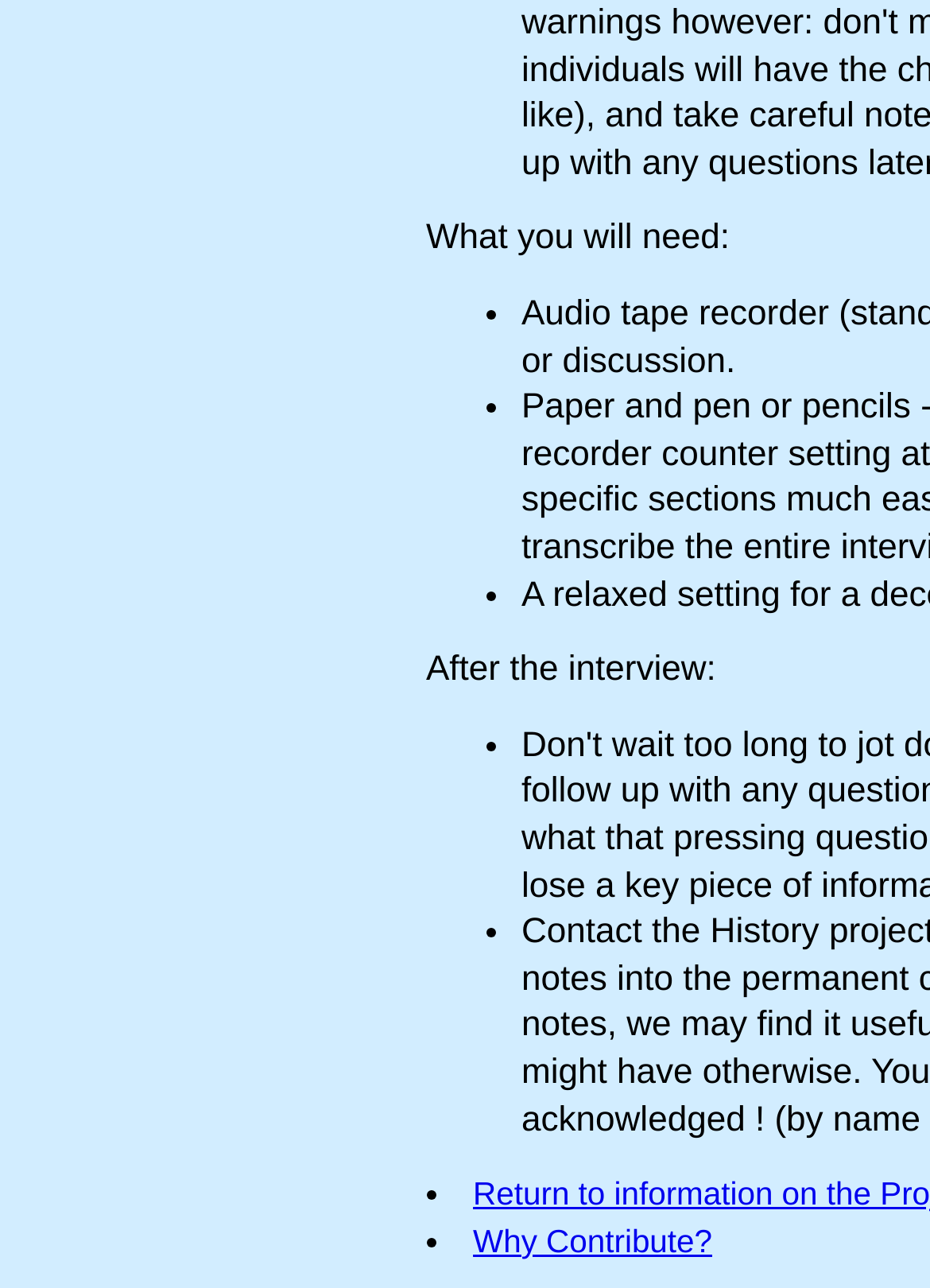Determine the bounding box coordinates of the UI element described below. Use the format (top-left x, top-left y, bottom-right x, bottom-right y) with floating point numbers between 0 and 1: Why Contribute?

[0.502, 0.95, 0.759, 0.978]